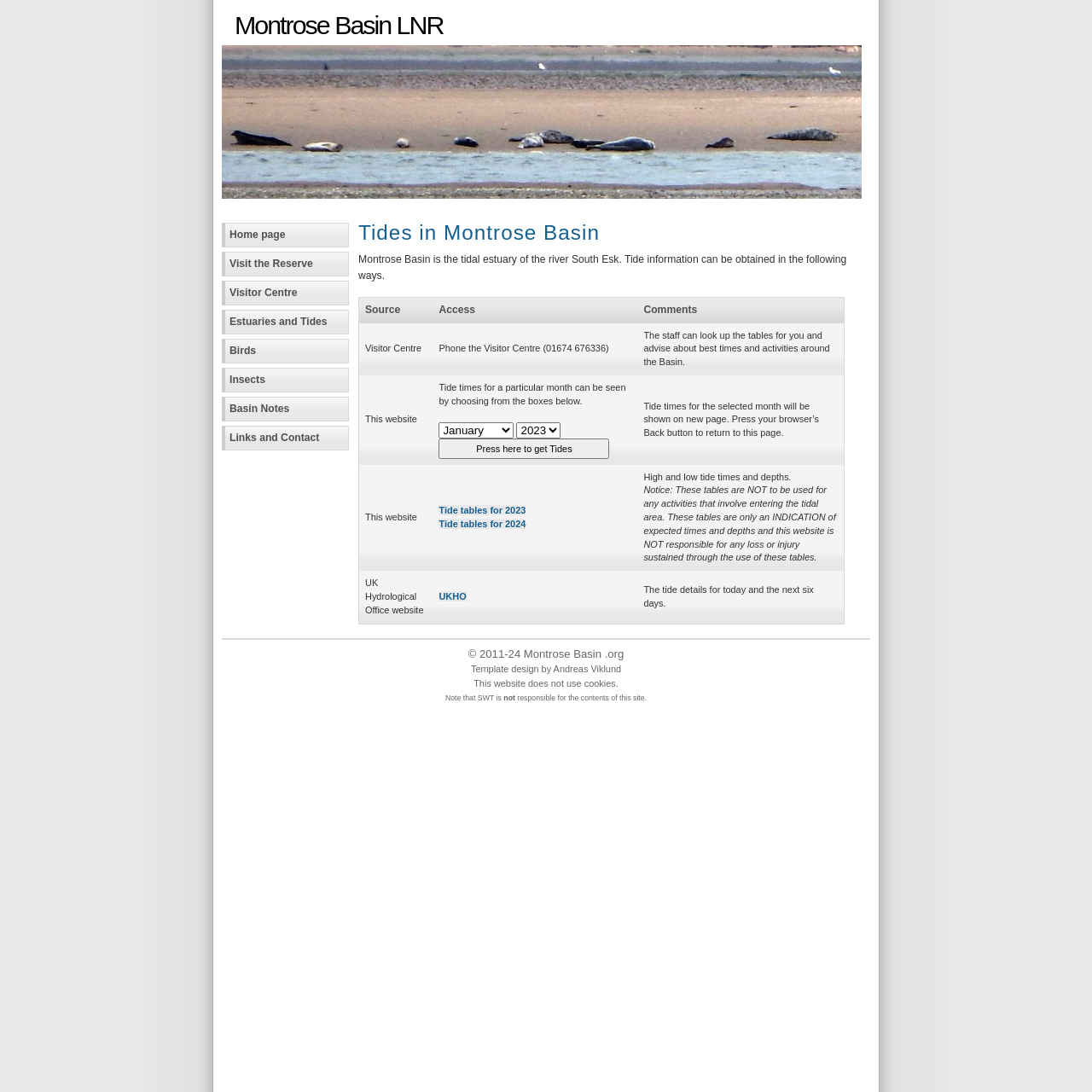What is the purpose of the tide tables?
Please answer using one word or phrase, based on the screenshot.

Indication of expected times and depths